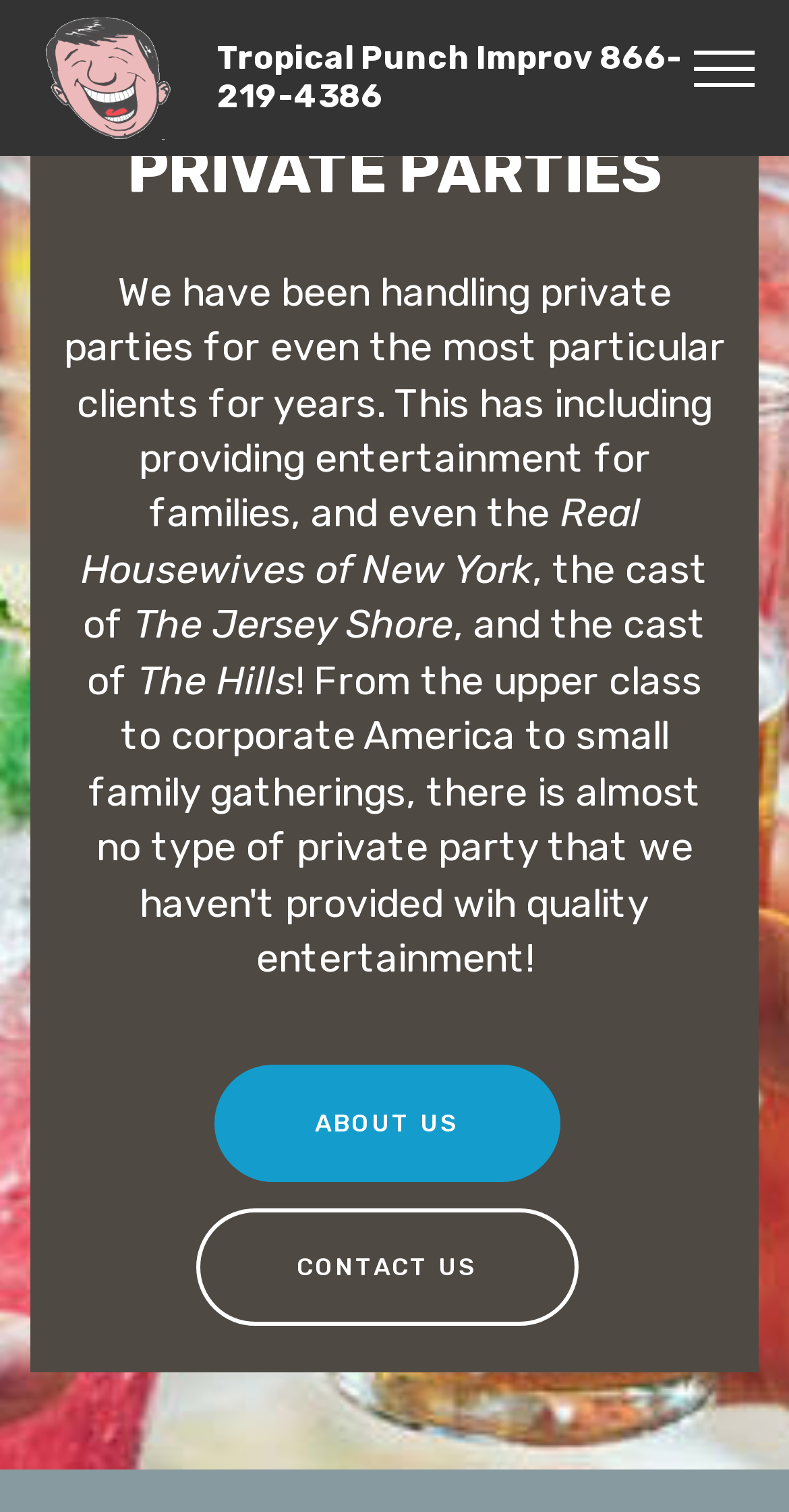What is the phone number on the webpage?
Look at the image and respond with a one-word or short phrase answer.

866-219-4386